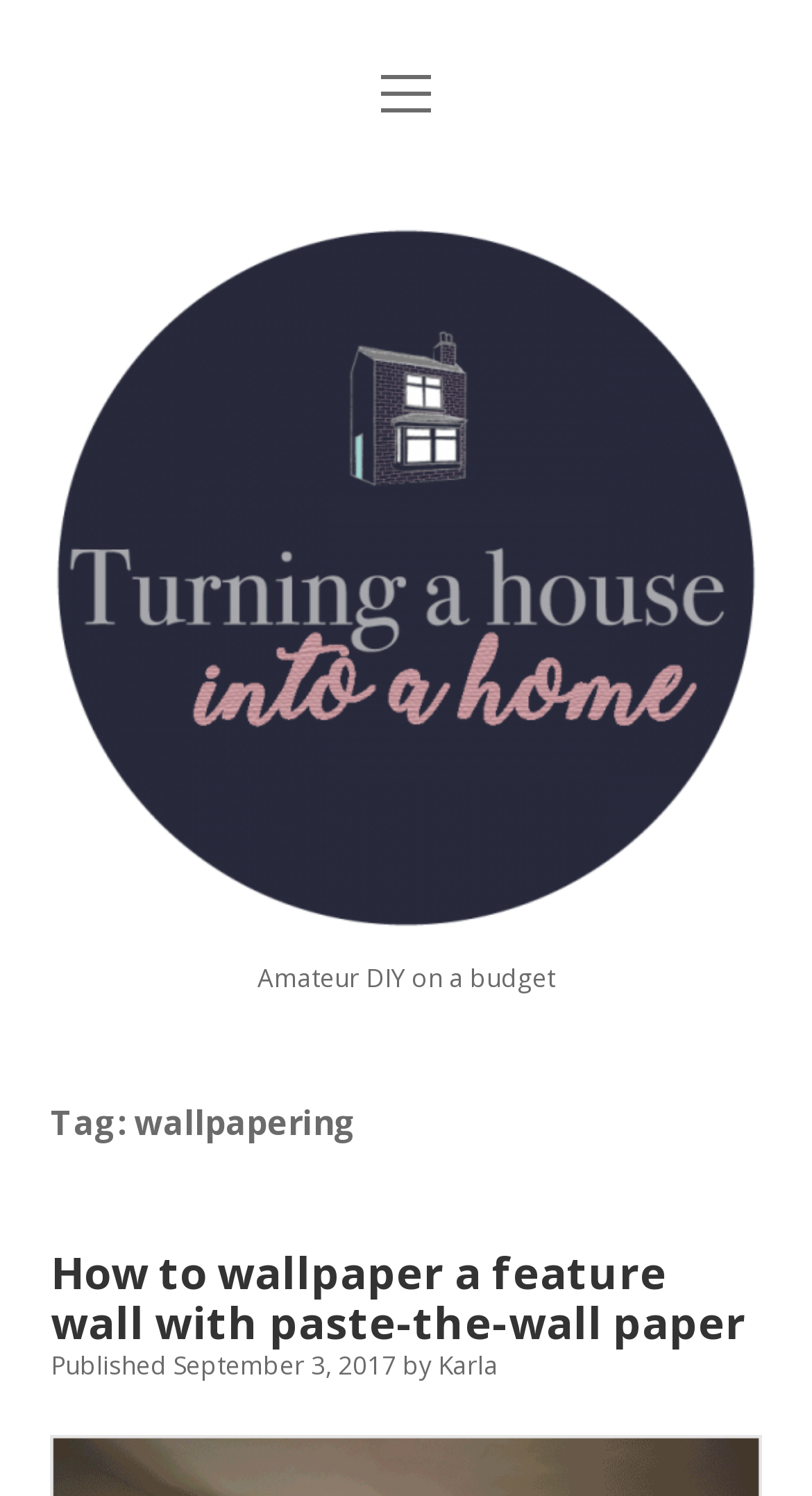Using the format (top-left x, top-left y, bottom-right x, bottom-right y), and given the element description, identify the bounding box coordinates within the screenshot: open menu

[0.469, 0.05, 0.531, 0.082]